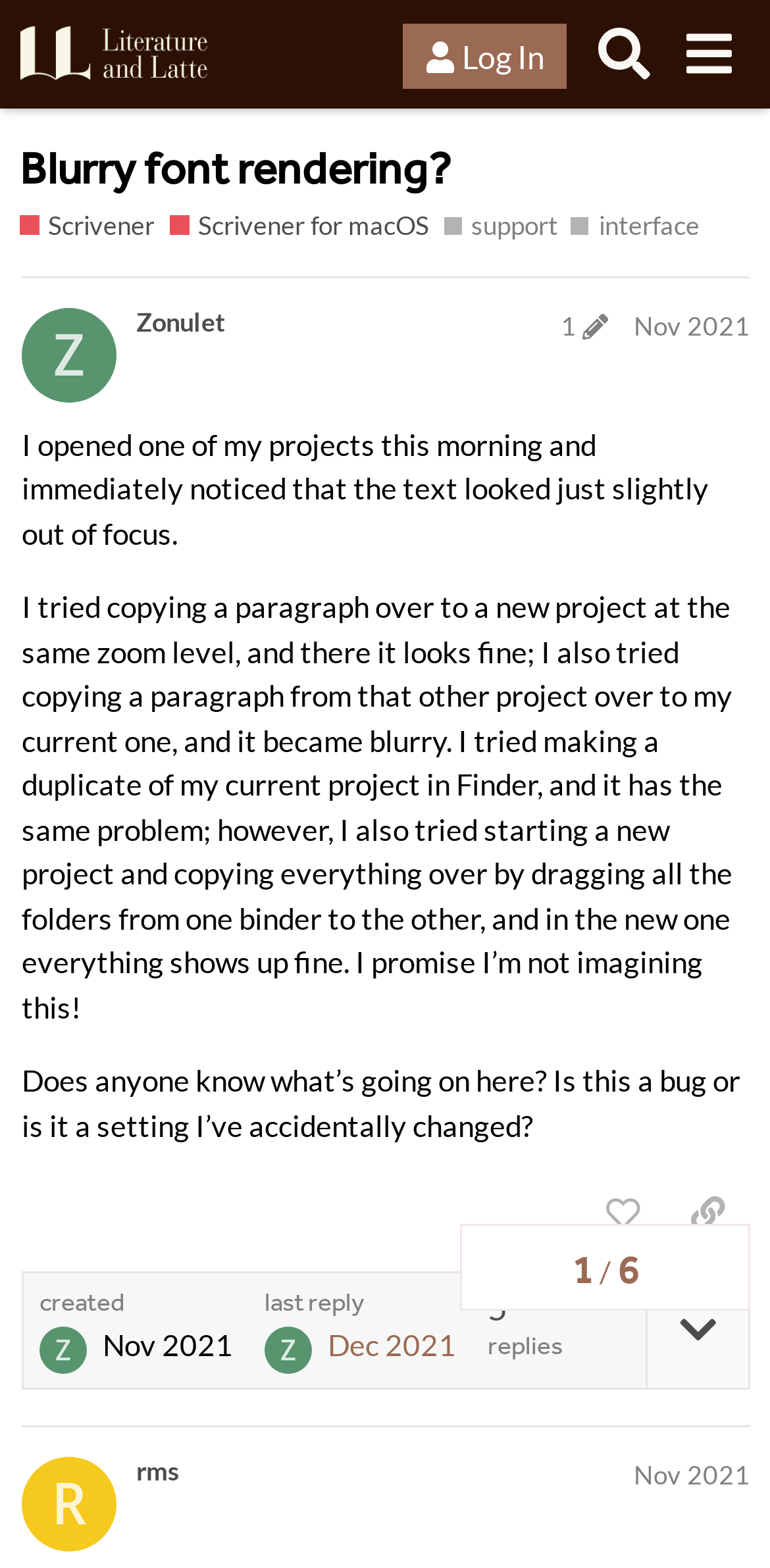Explain in detail what you observe on this webpage.

This webpage appears to be a forum discussion thread on the Literature & Latte Forums website. At the top of the page, there is a header section with a link to the website's homepage, a login button, a search button, and a menu button. Below the header, there is a heading that reads "Blurry font rendering?" which is a link to the discussion thread.

The main content of the page is a discussion thread with multiple posts. The first post, made by user "Zonulet", describes an issue with blurry font rendering in a project and asks for help. The post includes several paragraphs of text and has buttons to like the post, copy a link to the post, and edit the post.

Below the first post, there is a navigation section that shows the topic progress, with headings and links to different pages in the thread. The rest of the page is filled with additional posts in the discussion thread, each with their own heading, text, and buttons to like and reply to the post.

There are several images on the page, including icons for the website's logo, user avatars, and buttons. The page also has a list of tags related to the discussion thread, including "support" and "interface". Overall, the page is a discussion forum where users can ask for help, report bugs, and give feedback on the Scrivener software.